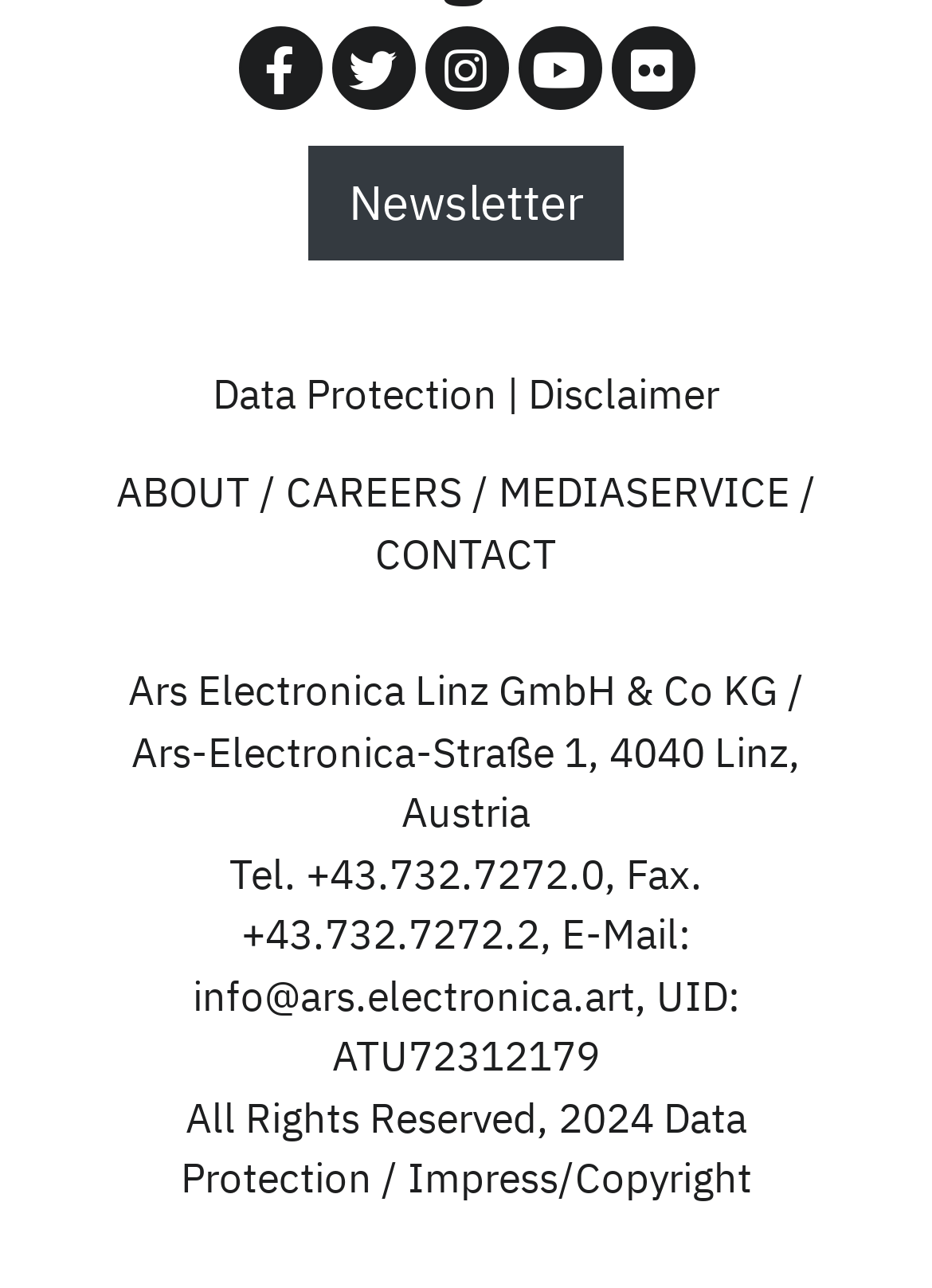Specify the bounding box coordinates of the element's area that should be clicked to execute the given instruction: "Send an email to info@ars.electronica.art". The coordinates should be four float numbers between 0 and 1, i.e., [left, top, right, bottom].

[0.206, 0.753, 0.681, 0.794]